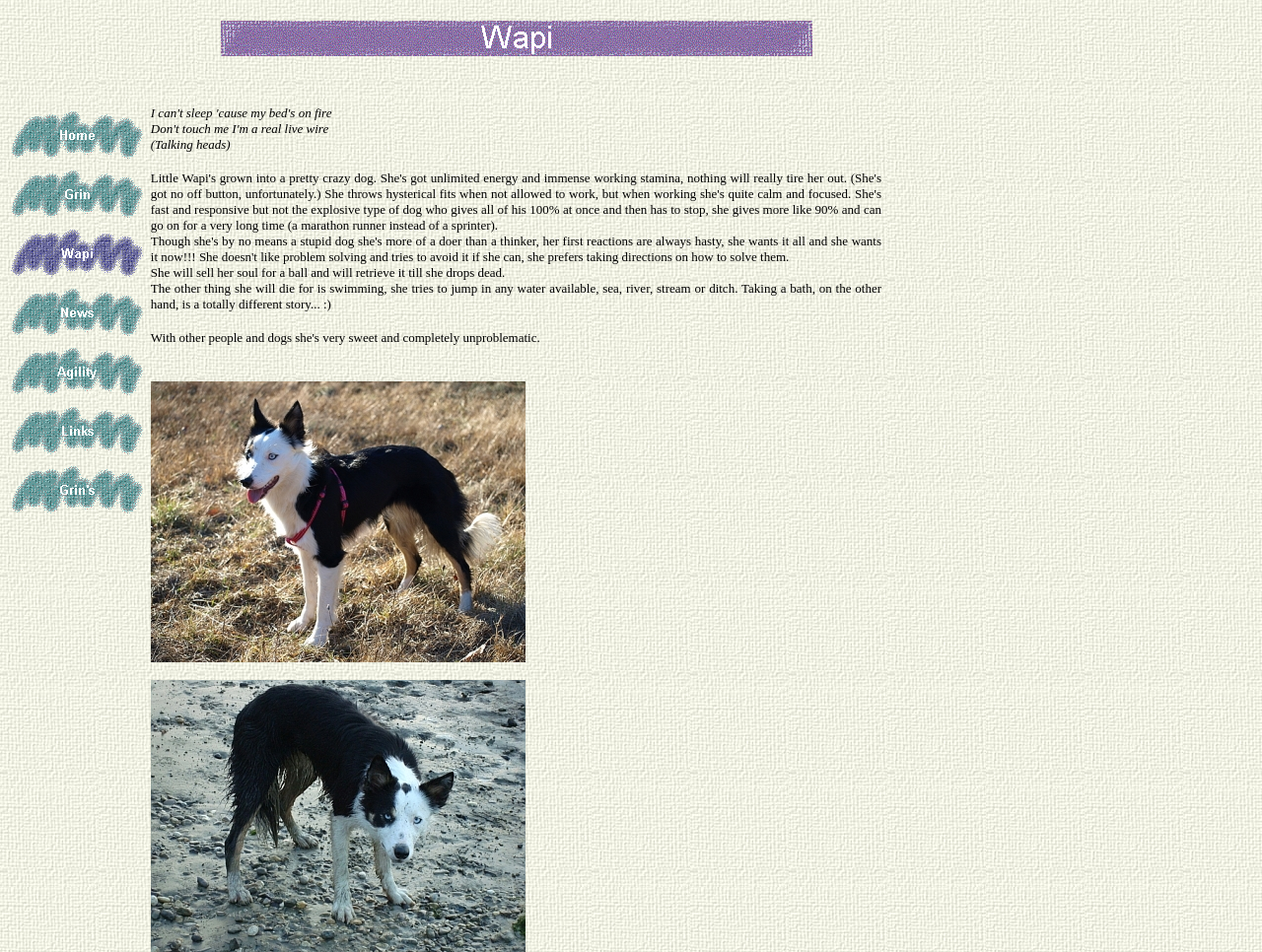Can you give a comprehensive explanation to the question given the content of the image?
Is there an image on the top-right corner?

I examined the first table row and found an image with the text 'Wapi' associated with it. It is located at the top-right corner of the webpage.